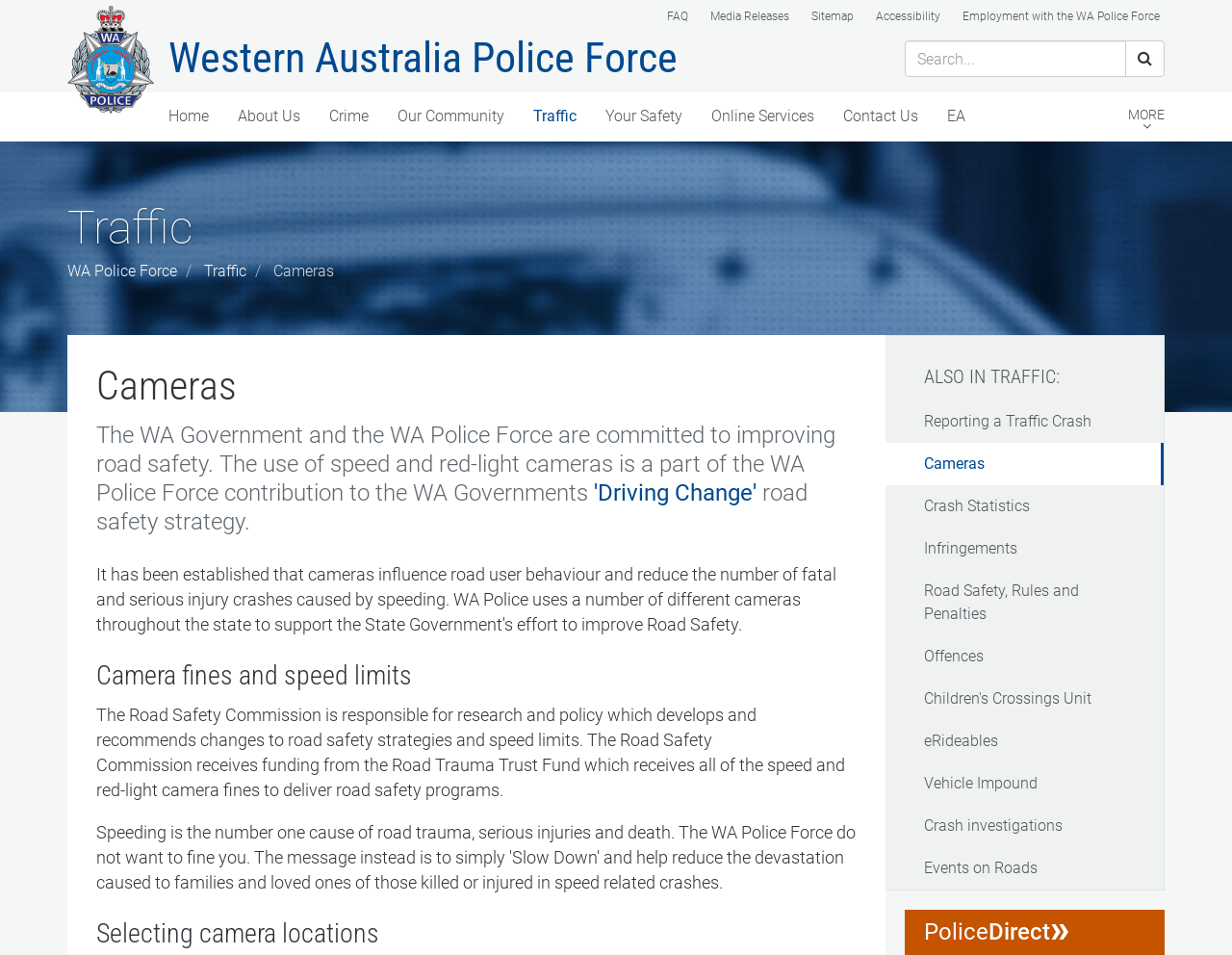Find and specify the bounding box coordinates that correspond to the clickable region for the instruction: "Go to Home page".

[0.125, 0.097, 0.181, 0.147]